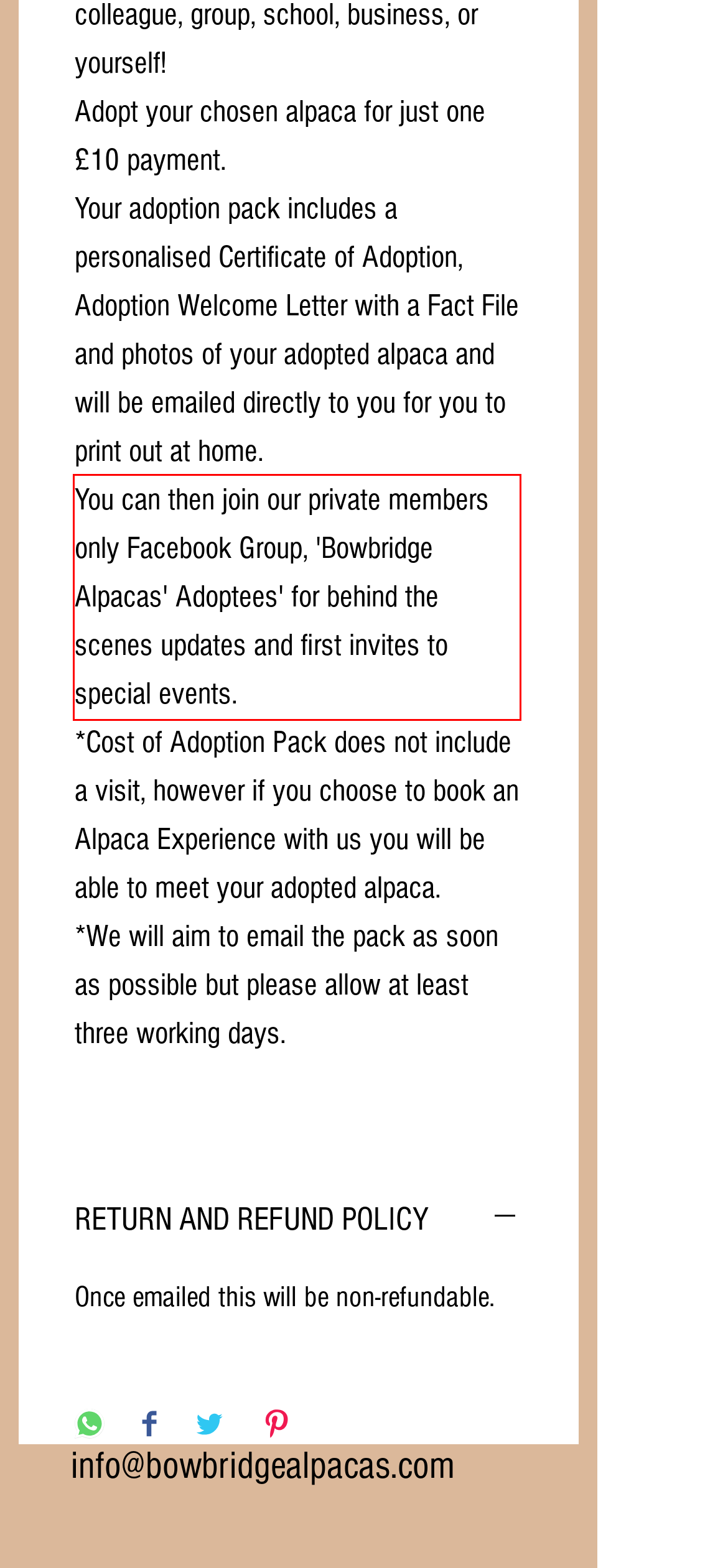You have a screenshot of a webpage where a UI element is enclosed in a red rectangle. Perform OCR to capture the text inside this red rectangle.

You can then join our private members only Facebook Group, 'Bowbridge Alpacas' Adoptees' for behind the scenes updates and first invites to special events.